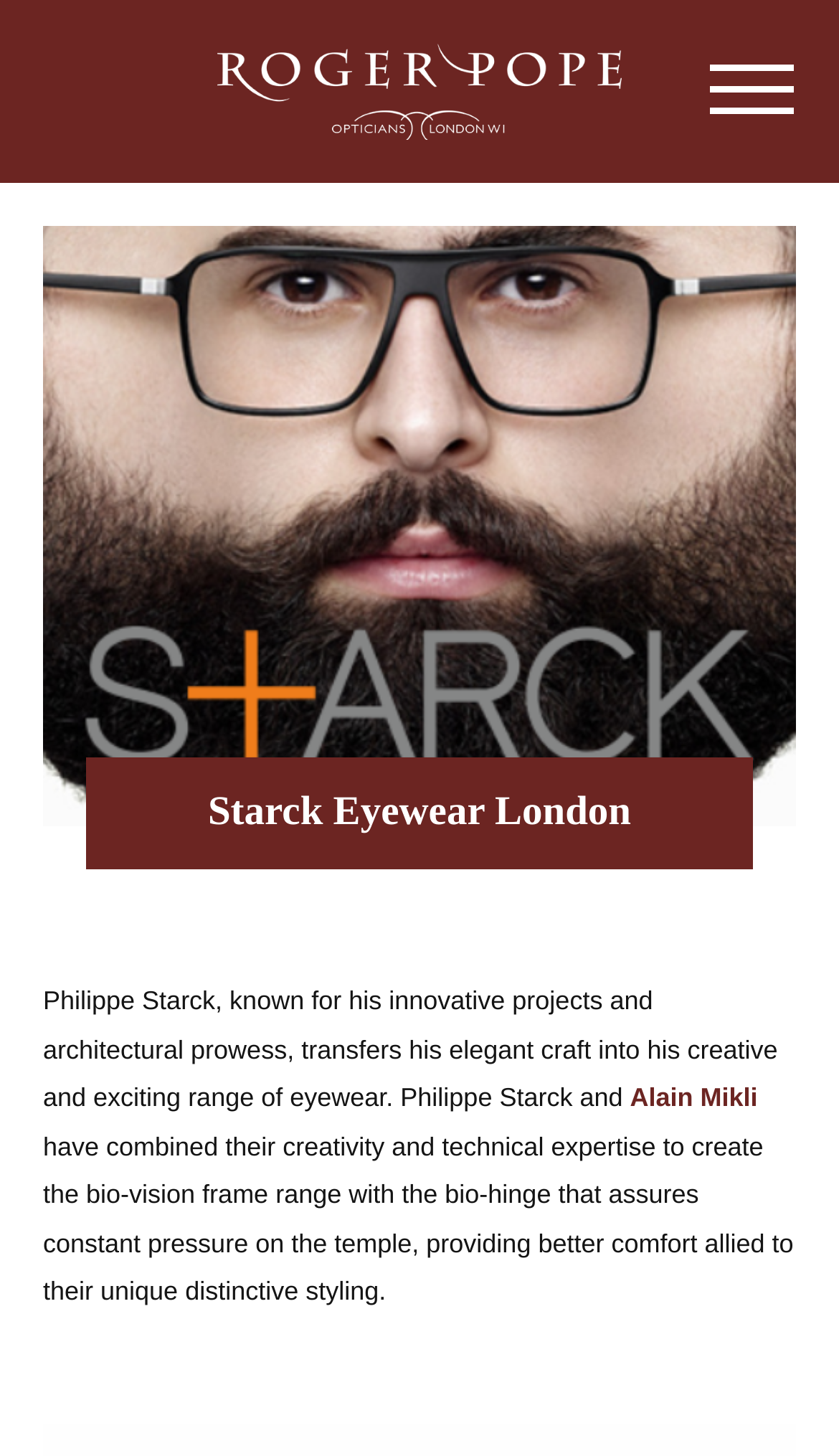Who designed the eyewear range?
Please answer the question as detailed as possible based on the image.

The eyewear range was designed by Philippe Starck, a well-known designer and architect, who is mentioned in the text as having transferred his elegant craft into his creative and exciting range of eyewear.